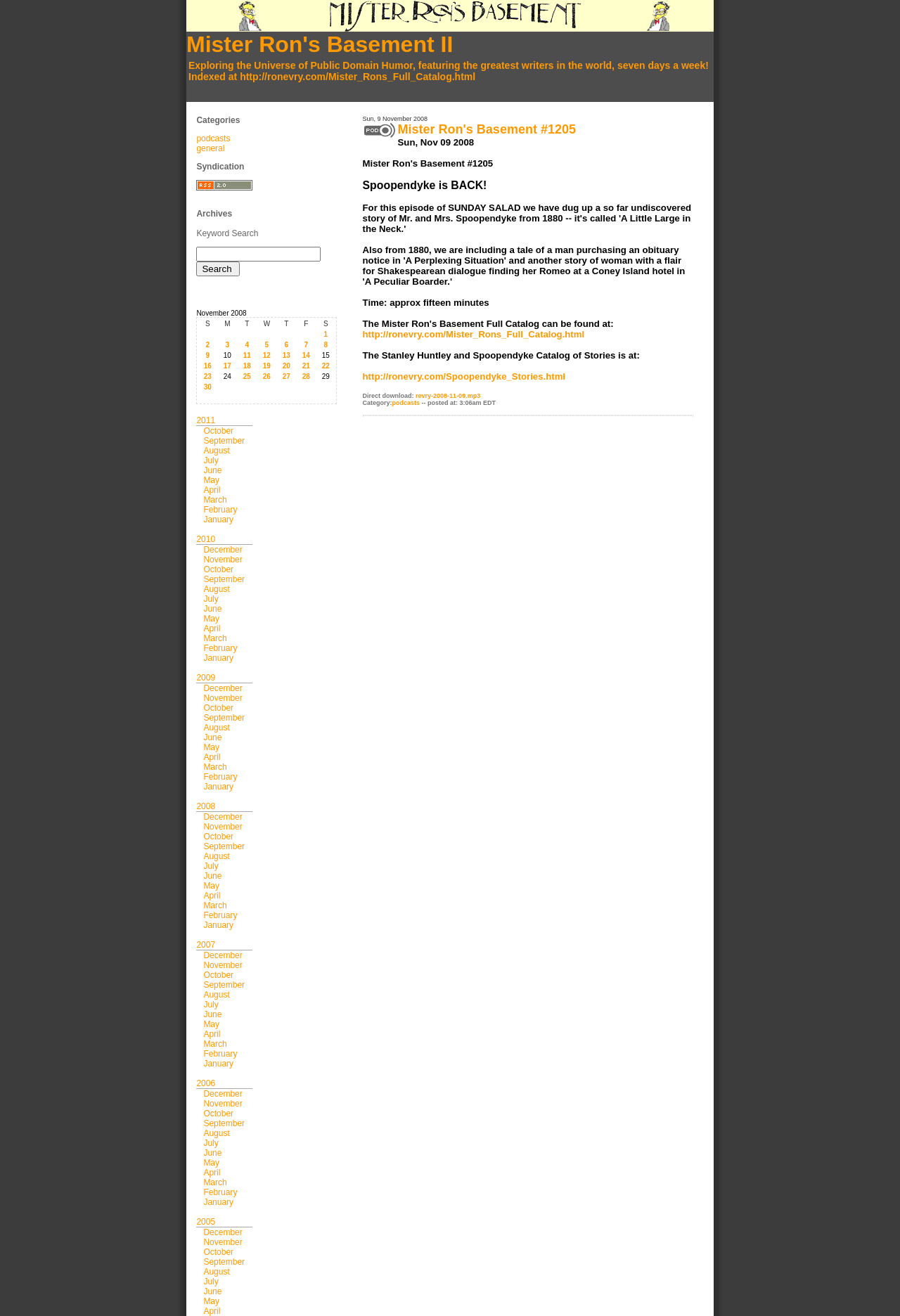Please provide the bounding box coordinate of the region that matches the element description: Mister Ron's Basement #1205. Coordinates should be in the format (top-left x, top-left y, bottom-right x, bottom-right y) and all values should be between 0 and 1.

[0.442, 0.093, 0.64, 0.104]